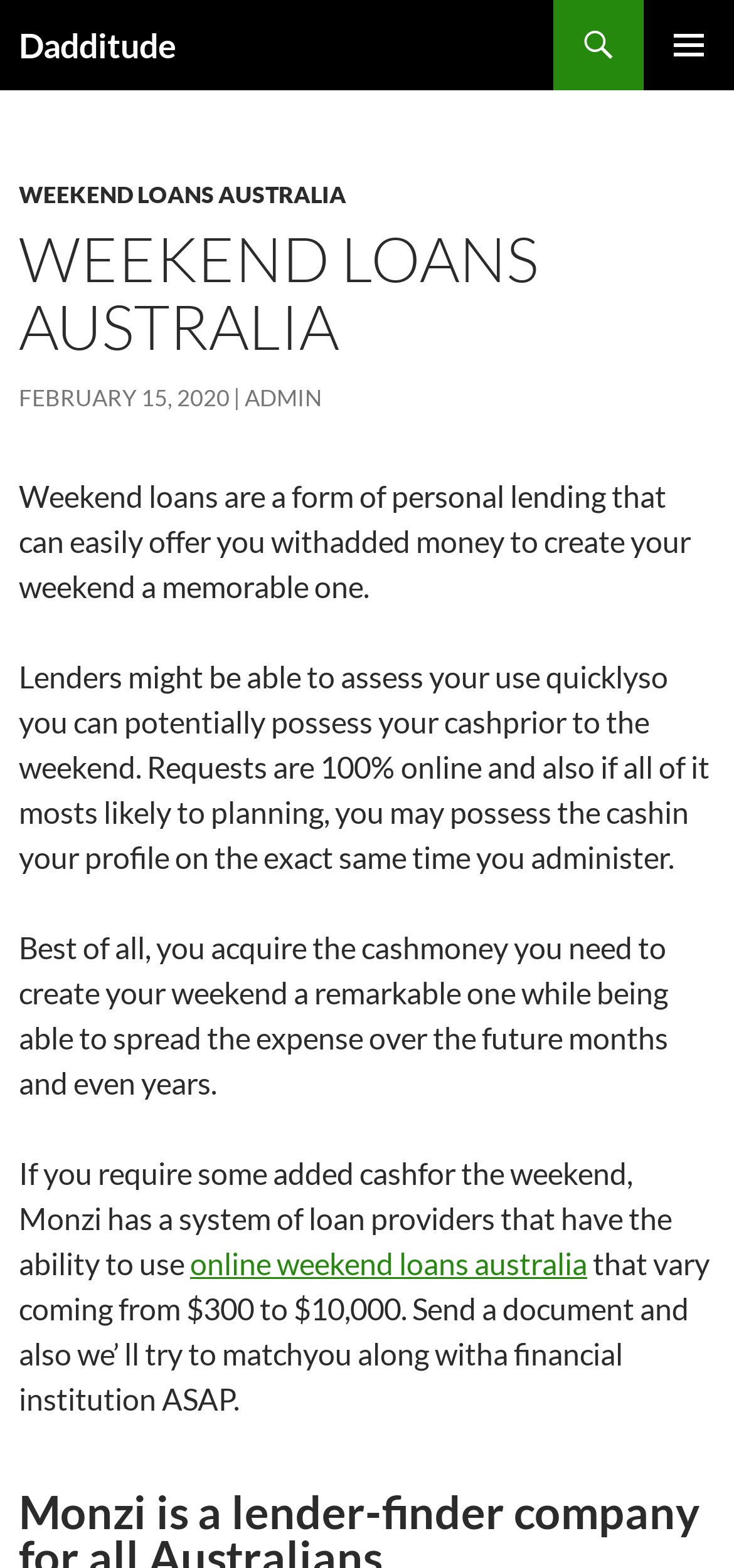What type of lending is discussed on this webpage?
Look at the image and answer the question using a single word or phrase.

personal lending